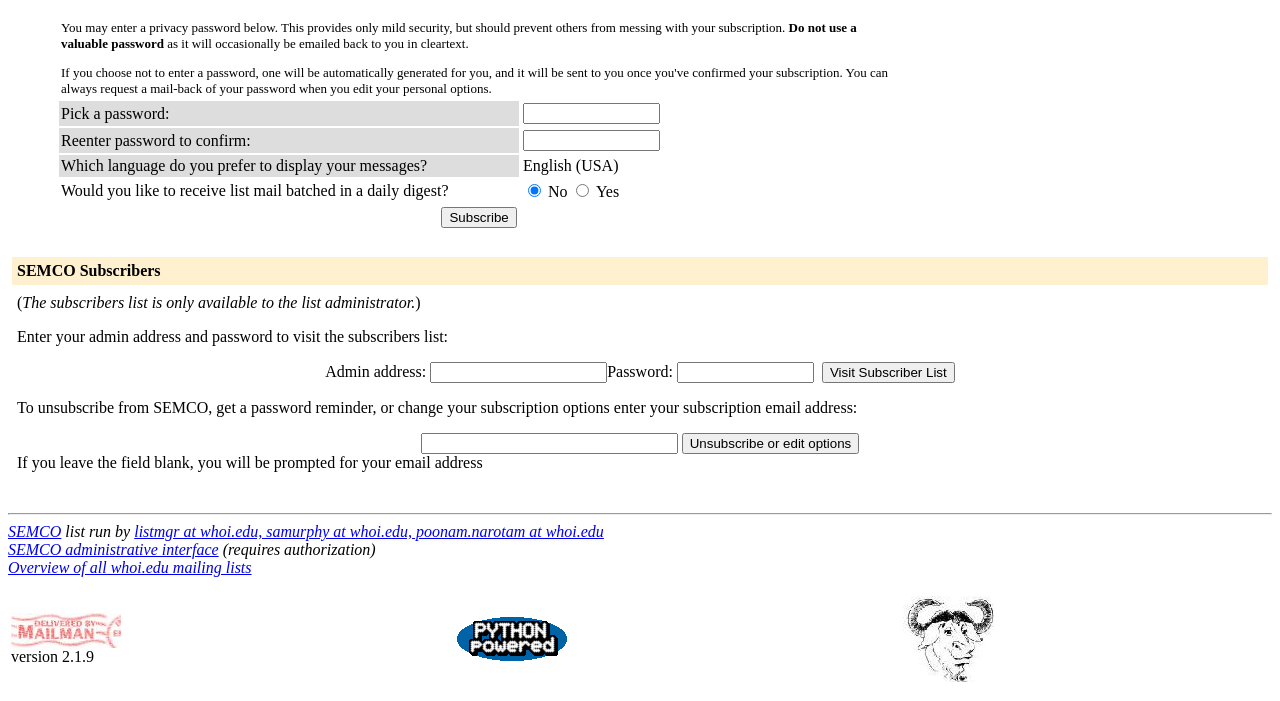Find the bounding box coordinates corresponding to the UI element with the description: "SEMCO Subscribers". The coordinates should be formatted as [left, top, right, bottom], with values as floats between 0 and 1.

[0.013, 0.374, 0.125, 0.398]